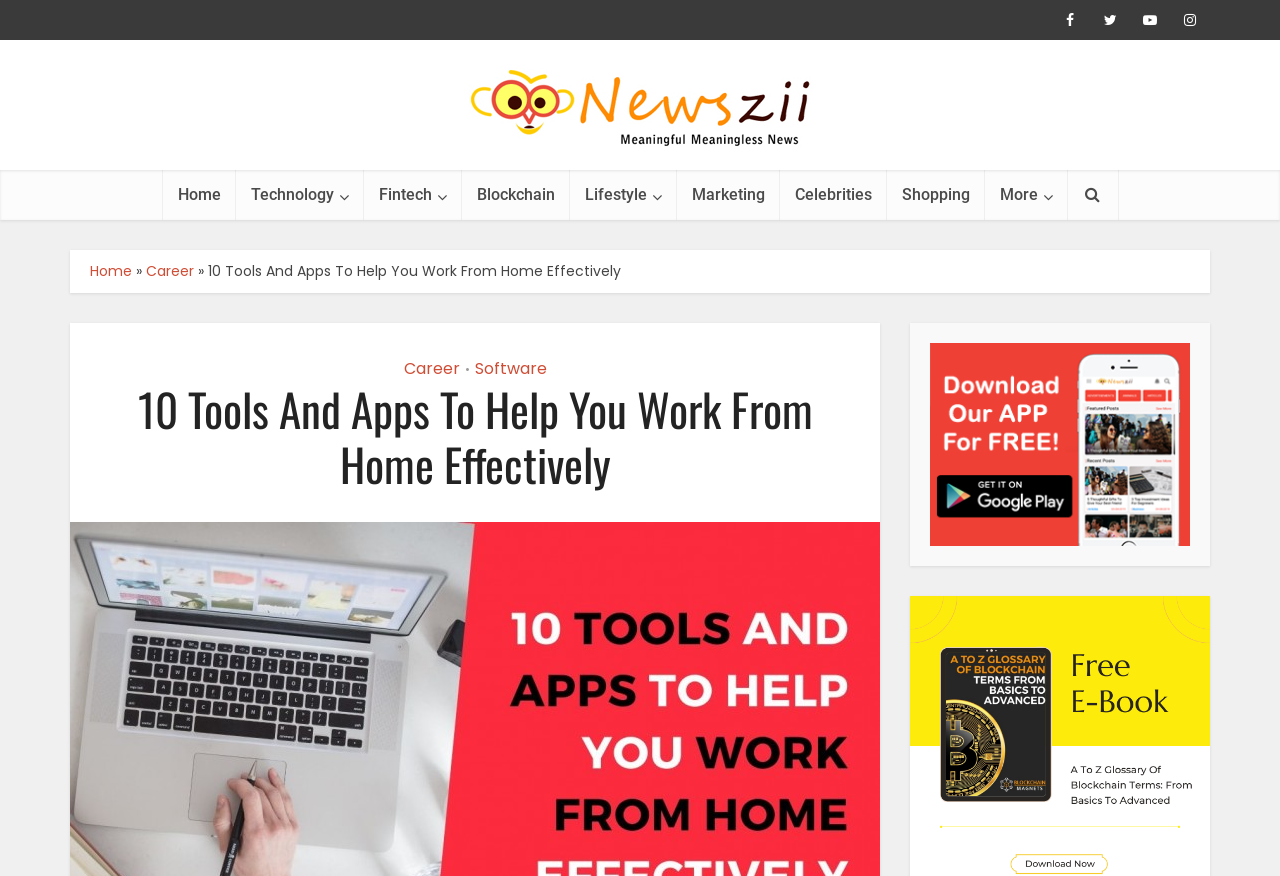Identify the bounding box for the UI element described as: "Technology". The coordinates should be four float numbers between 0 and 1, i.e., [left, top, right, bottom].

[0.184, 0.194, 0.284, 0.251]